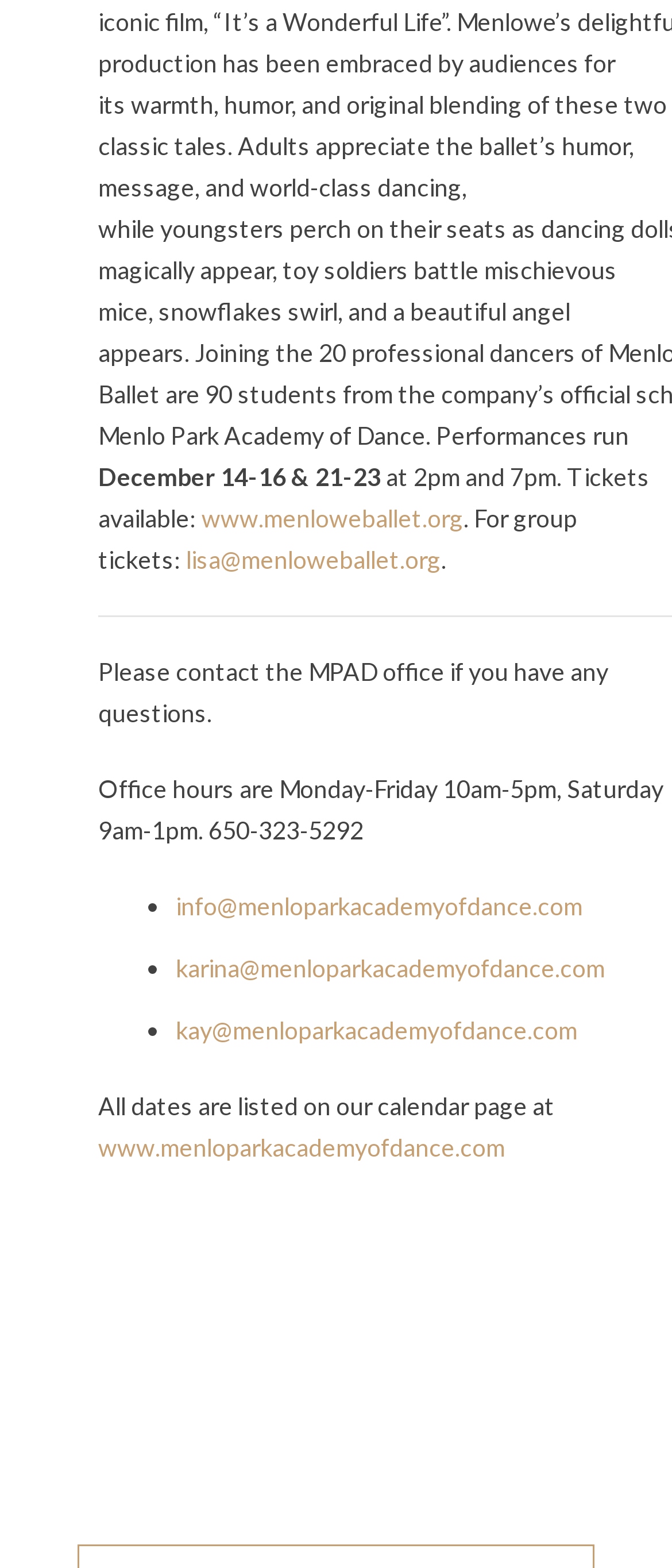Give a one-word or short-phrase answer to the following question: 
What are the office hours of MPAD?

Monday-Friday 10am-5pm, Saturday 9am-1pm